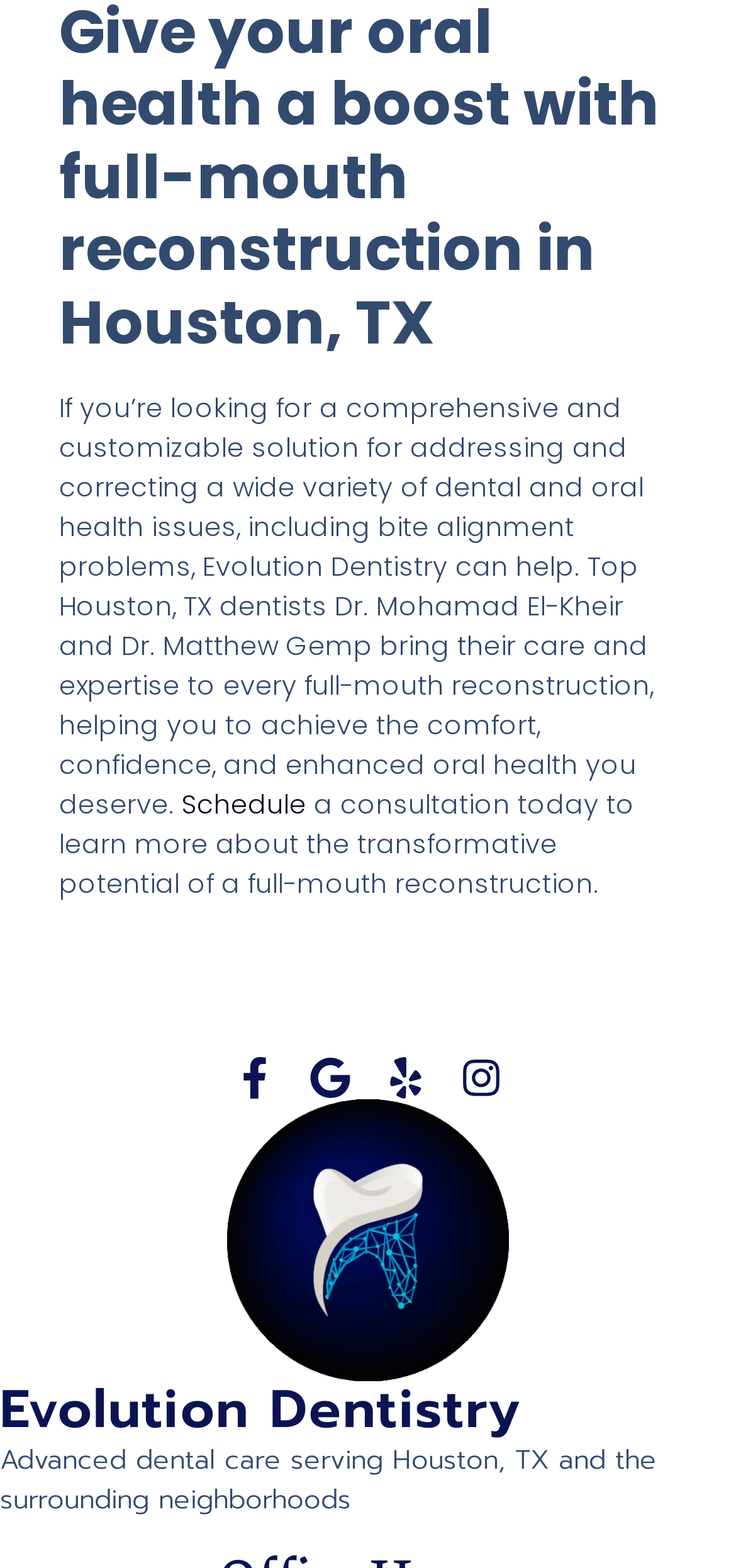Bounding box coordinates are specified in the format (top-left x, top-left y, bottom-right x, bottom-right y). All values are floating point numbers bounded between 0 and 1. Please provide the bounding box coordinate of the region this sentence describes: Facebook-f

[0.318, 0.674, 0.374, 0.701]